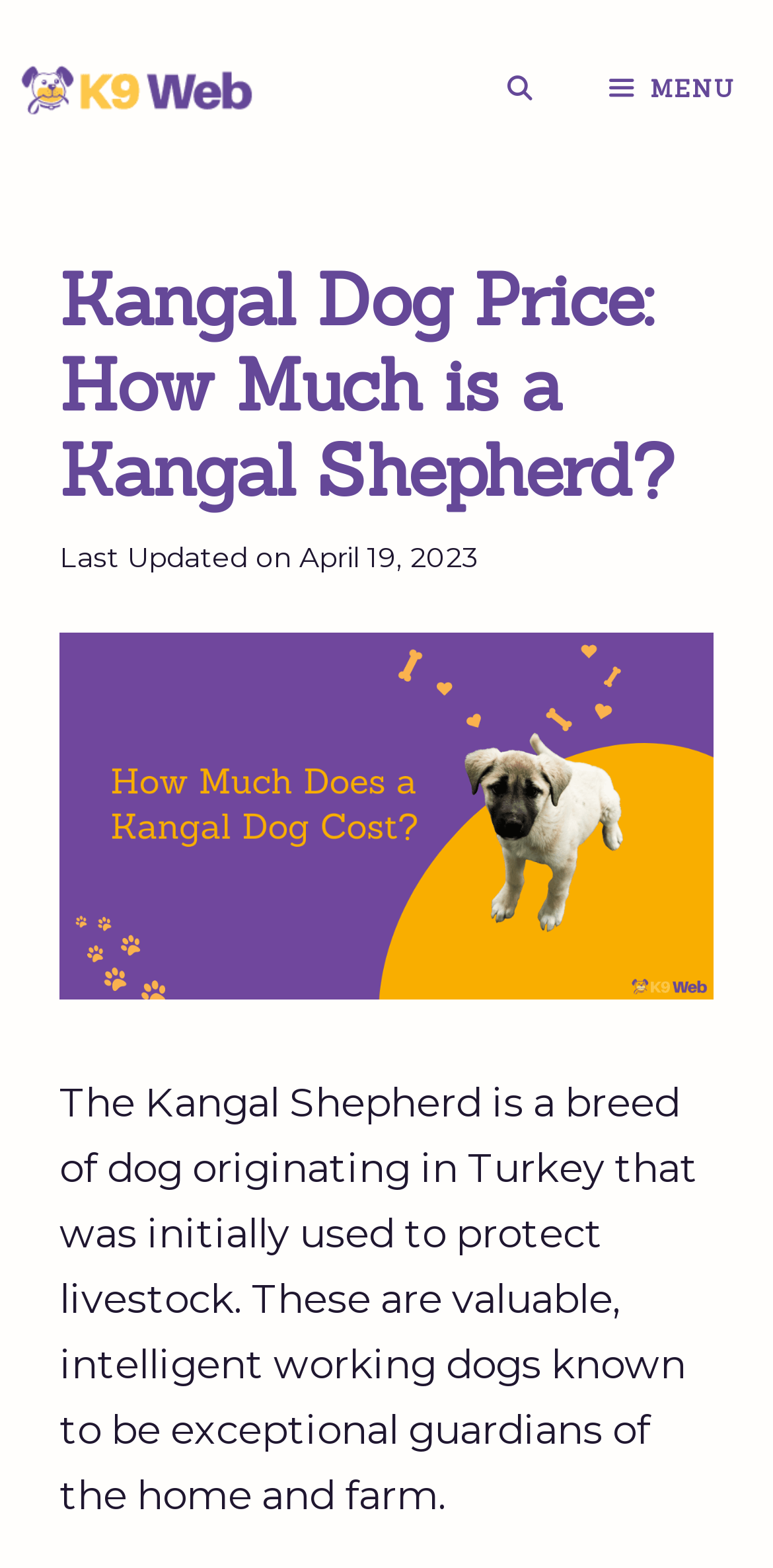Determine the bounding box coordinates for the UI element with the following description: "Menu". The coordinates should be four float numbers between 0 and 1, represented as [left, top, right, bottom].

[0.737, 0.025, 1.0, 0.089]